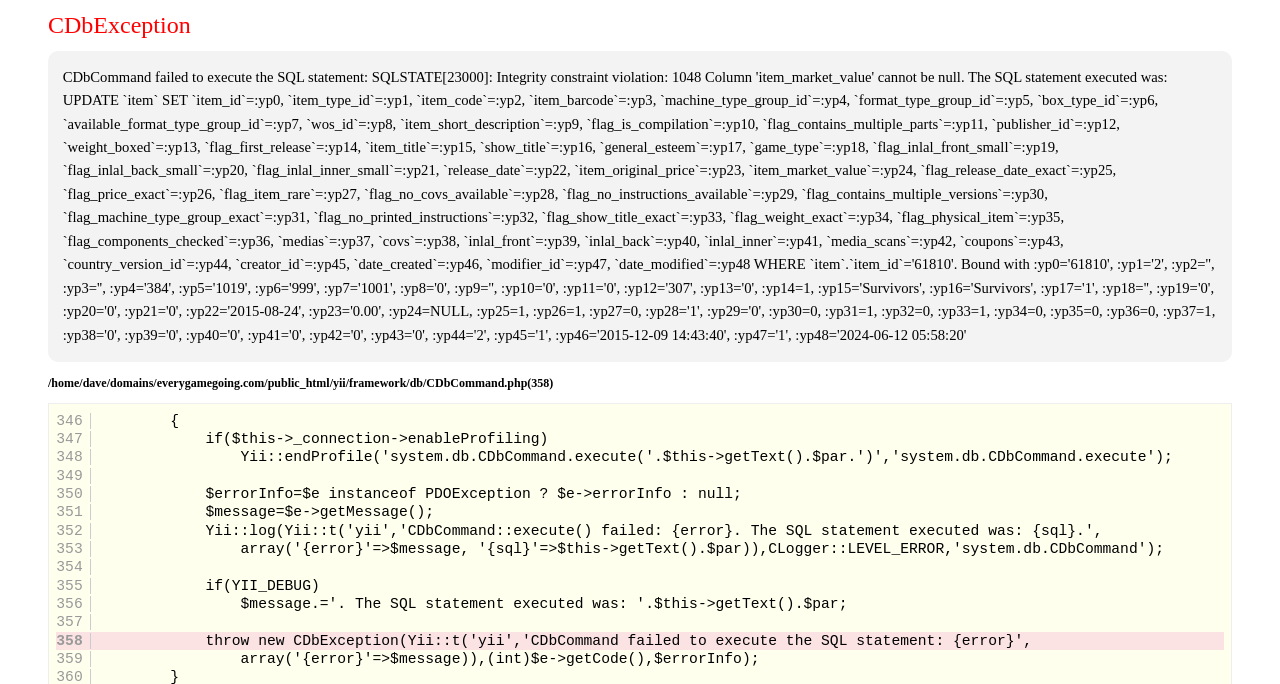What is the condition being checked in the code?
Please give a detailed answer to the question using the information shown in the image.

By analyzing the code snippet, I found a conditional statement 'if(YII_DEBUG)' at coordinates [0.071, 0.845, 0.25, 0.868]. This suggests that the code is checking a condition called YII_DEBUG.